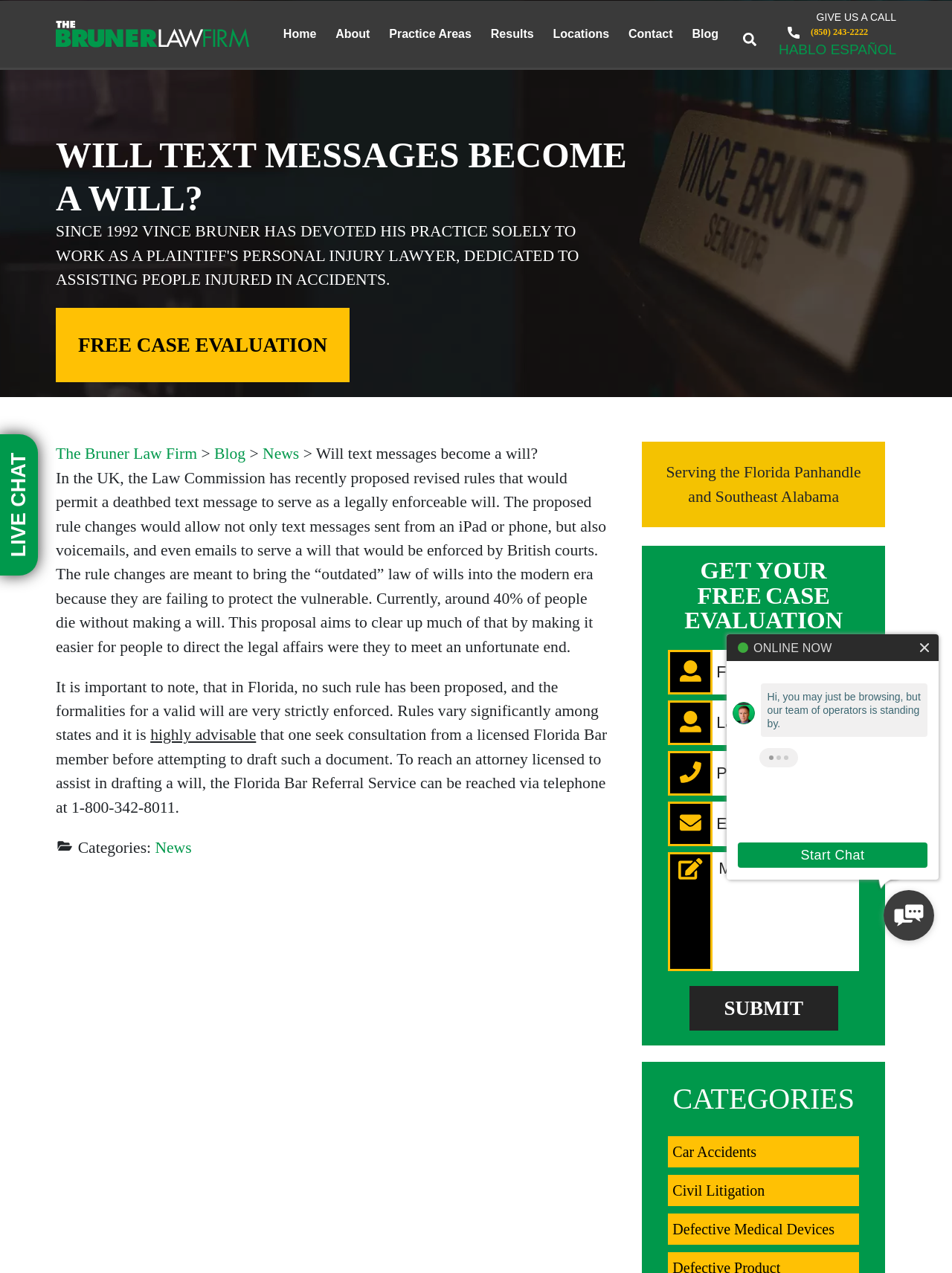Determine the bounding box coordinates of the clickable region to execute the instruction: "Click on 'Blog'". The coordinates should be four float numbers between 0 and 1, denoted as [left, top, right, bottom].

[0.717, 0.009, 0.765, 0.044]